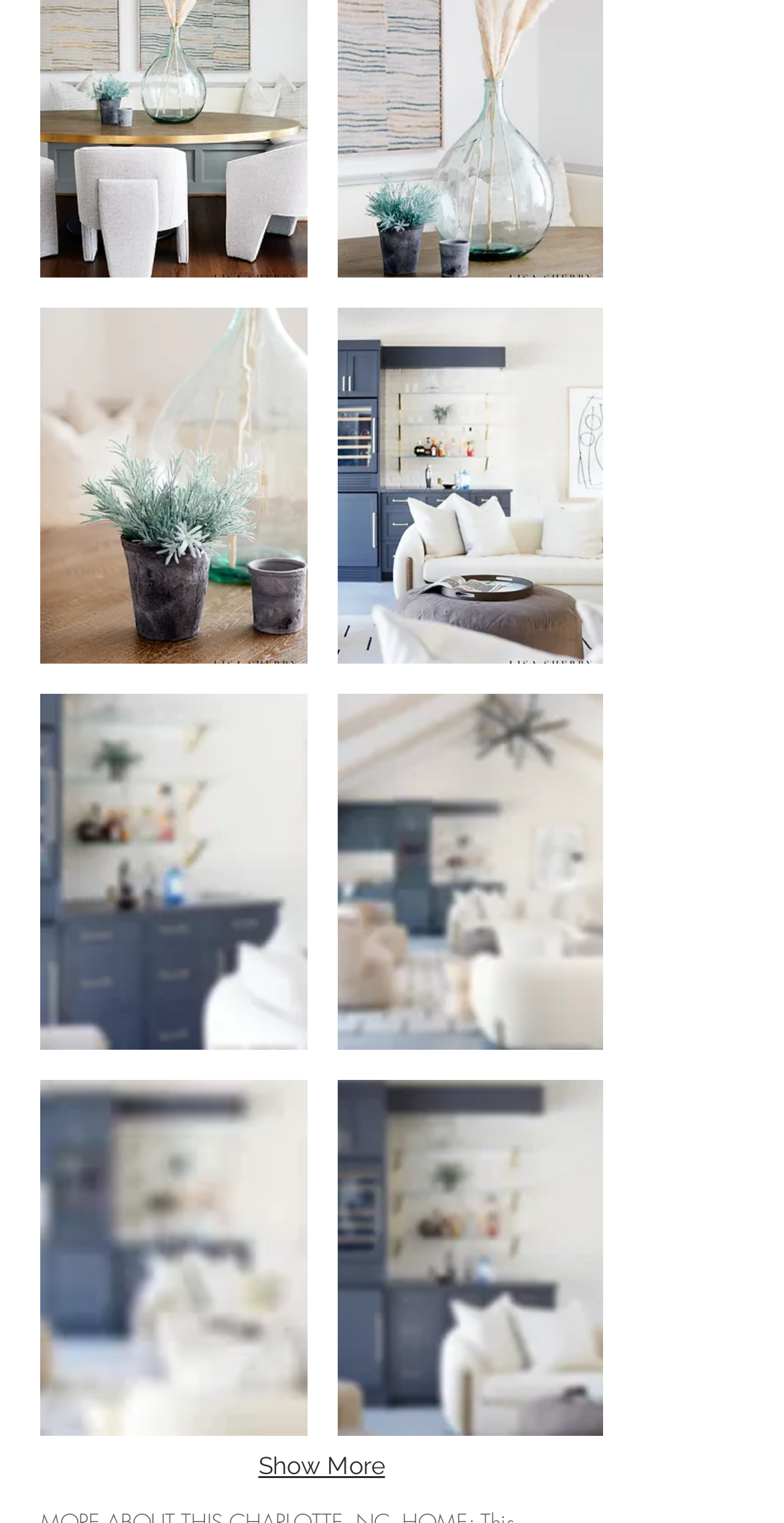How many buttons are there on the webpage?
Look at the image and provide a short answer using one word or a phrase.

8